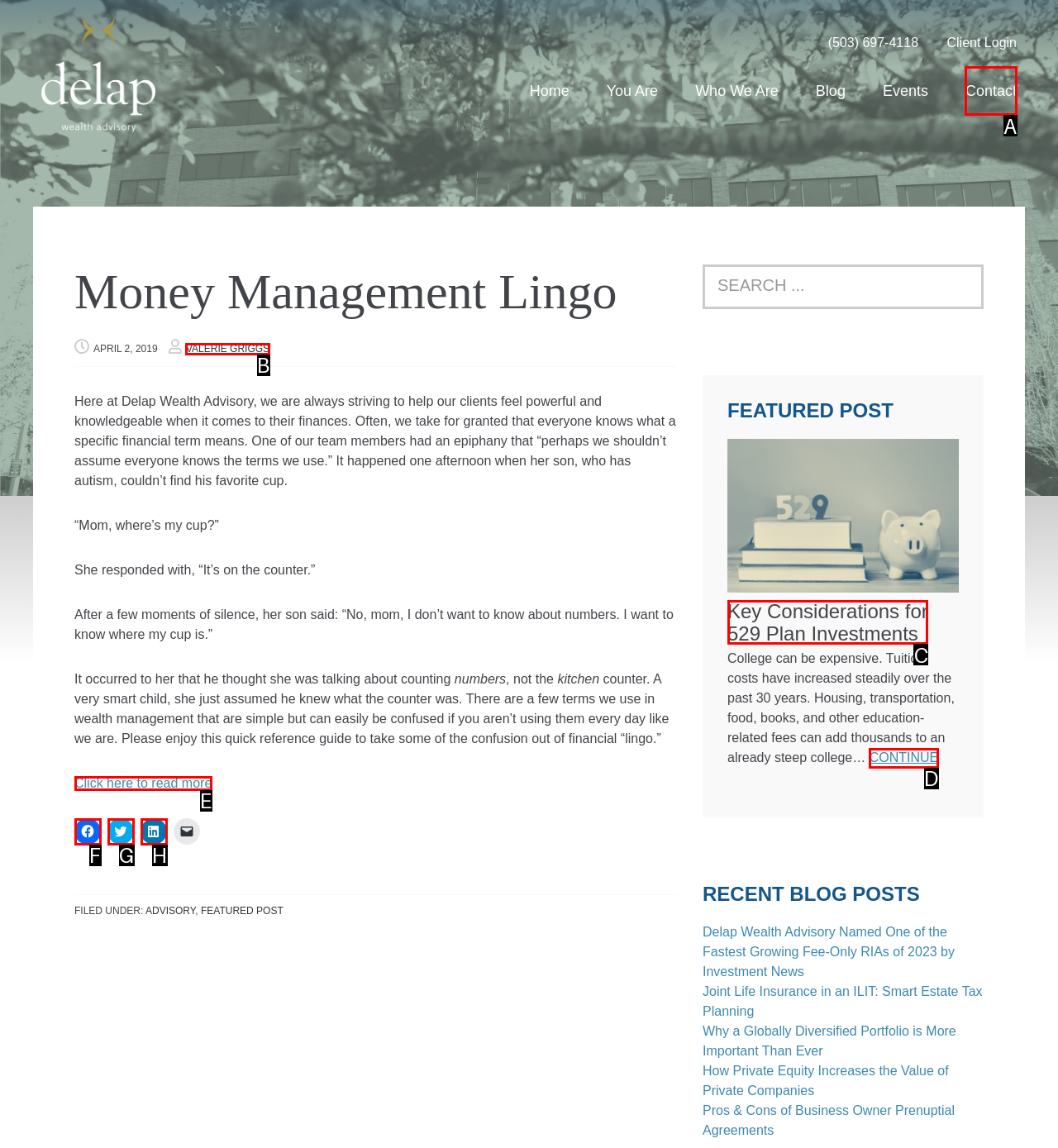Select the option that aligns with the description: Valerie Griggs
Respond with the letter of the correct choice from the given options.

B